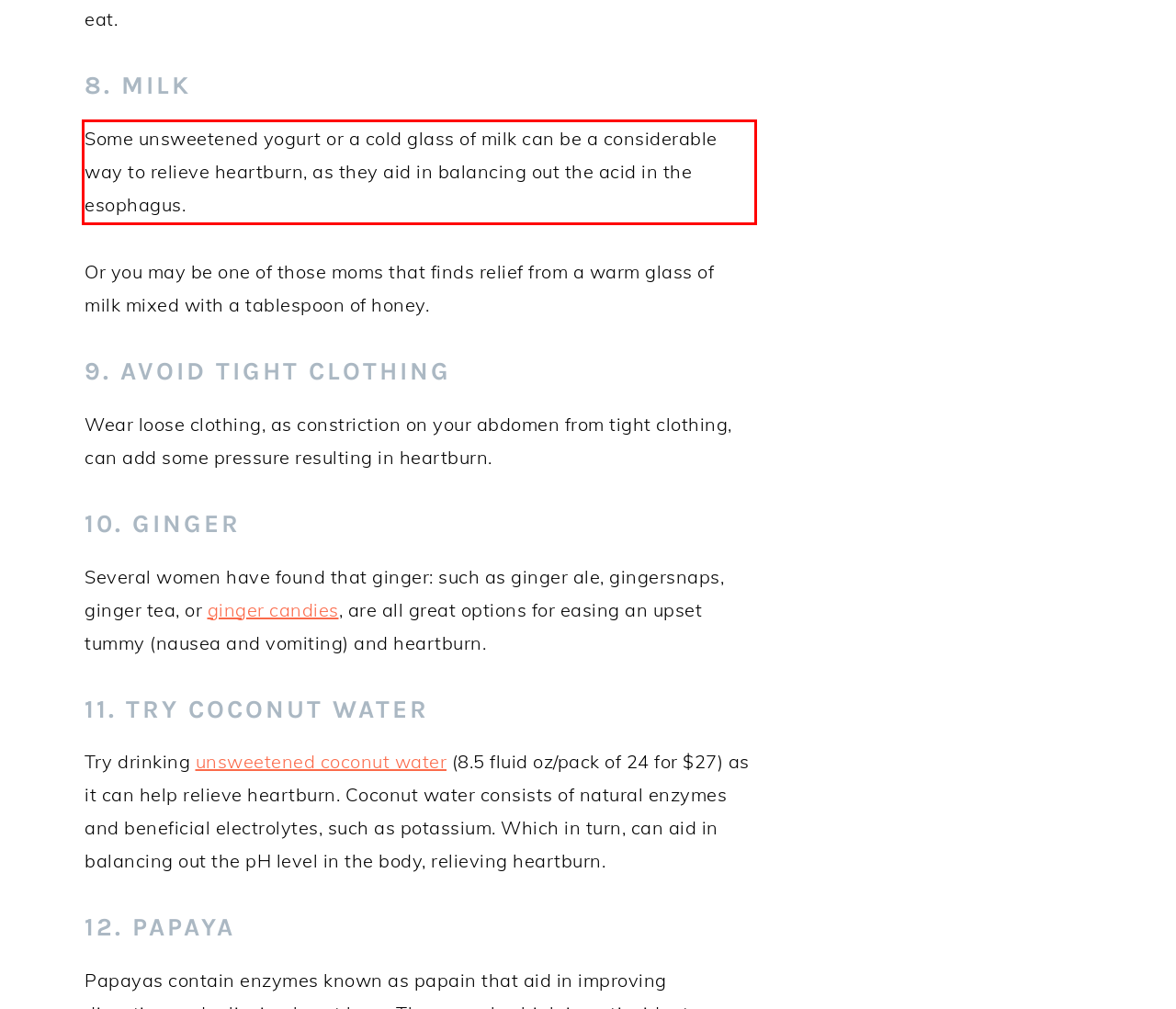You have a screenshot of a webpage with a red bounding box. Use OCR to generate the text contained within this red rectangle.

Some unsweetened yogurt or a cold glass of milk can be a considerable way to relieve heartburn, as they aid in balancing out the acid in the esophagus.